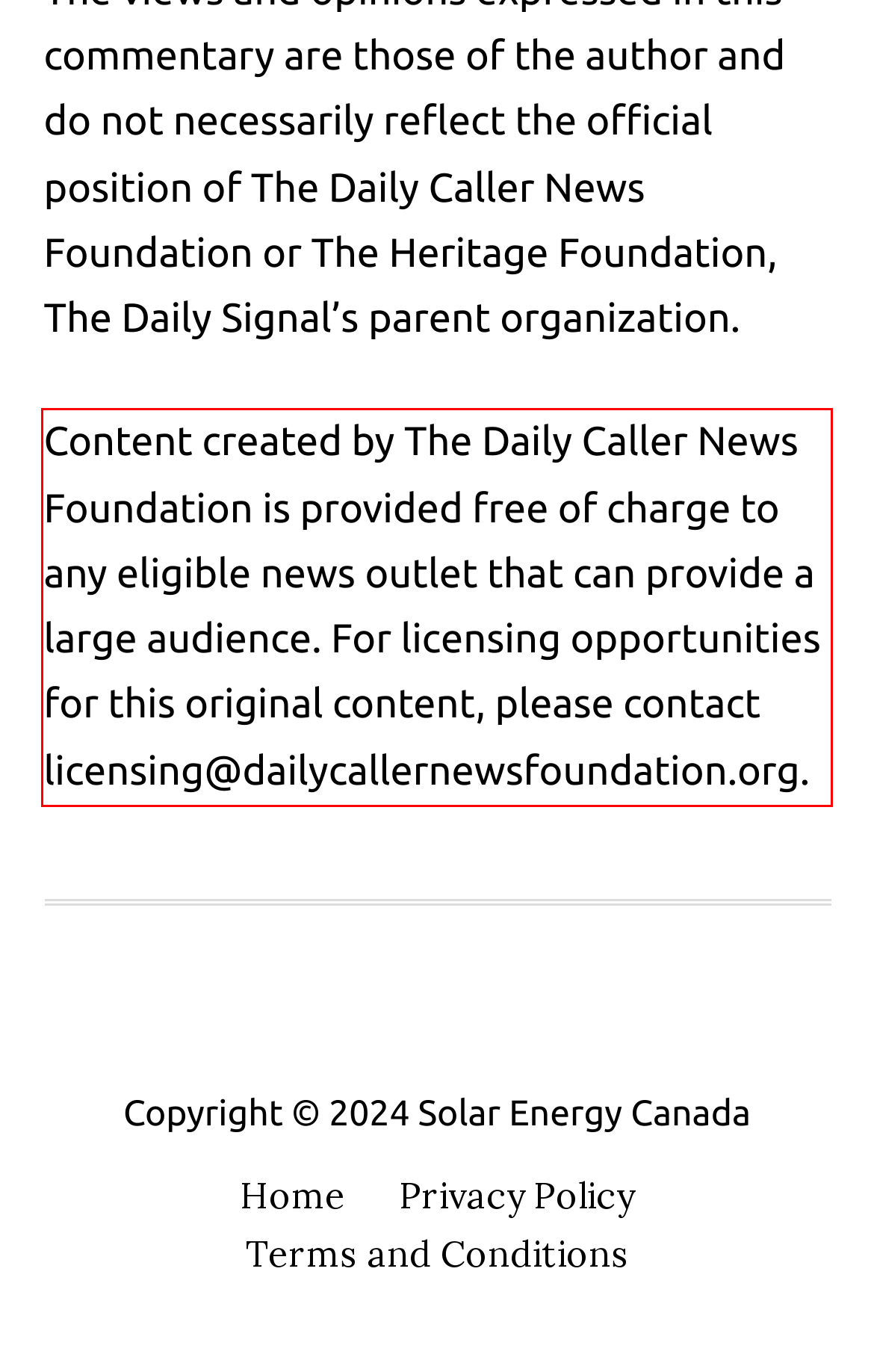Your task is to recognize and extract the text content from the UI element enclosed in the red bounding box on the webpage screenshot.

Content created by The Daily Caller News Foundation is provided free of charge to any eligible news outlet that can provide a large audience. For licensing opportunities for this original content, please contact licensing@dailycallernewsfoundation.org.